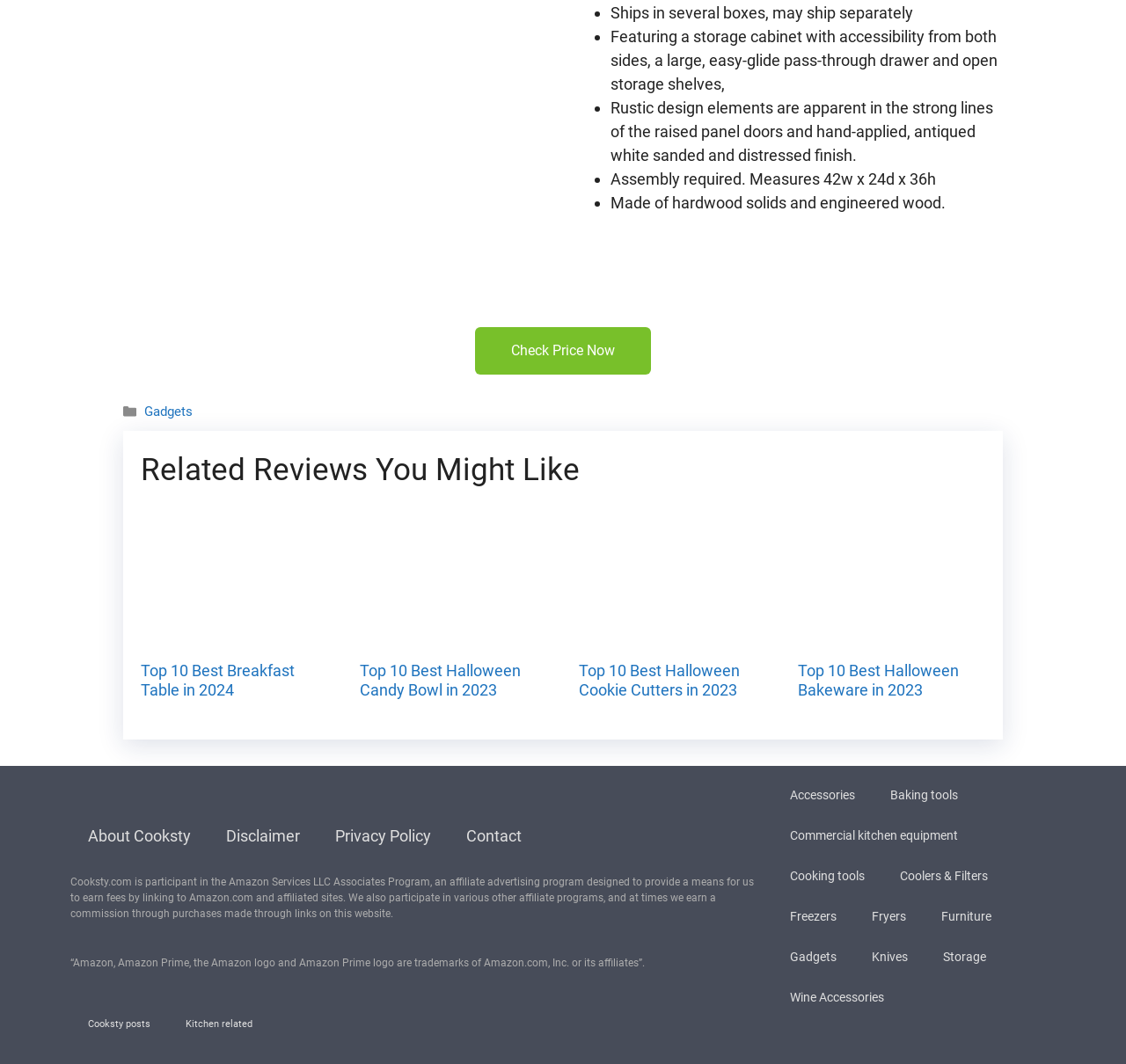Please identify the bounding box coordinates of the element that needs to be clicked to perform the following instruction: "Visit related review".

[0.125, 0.543, 0.291, 0.56]